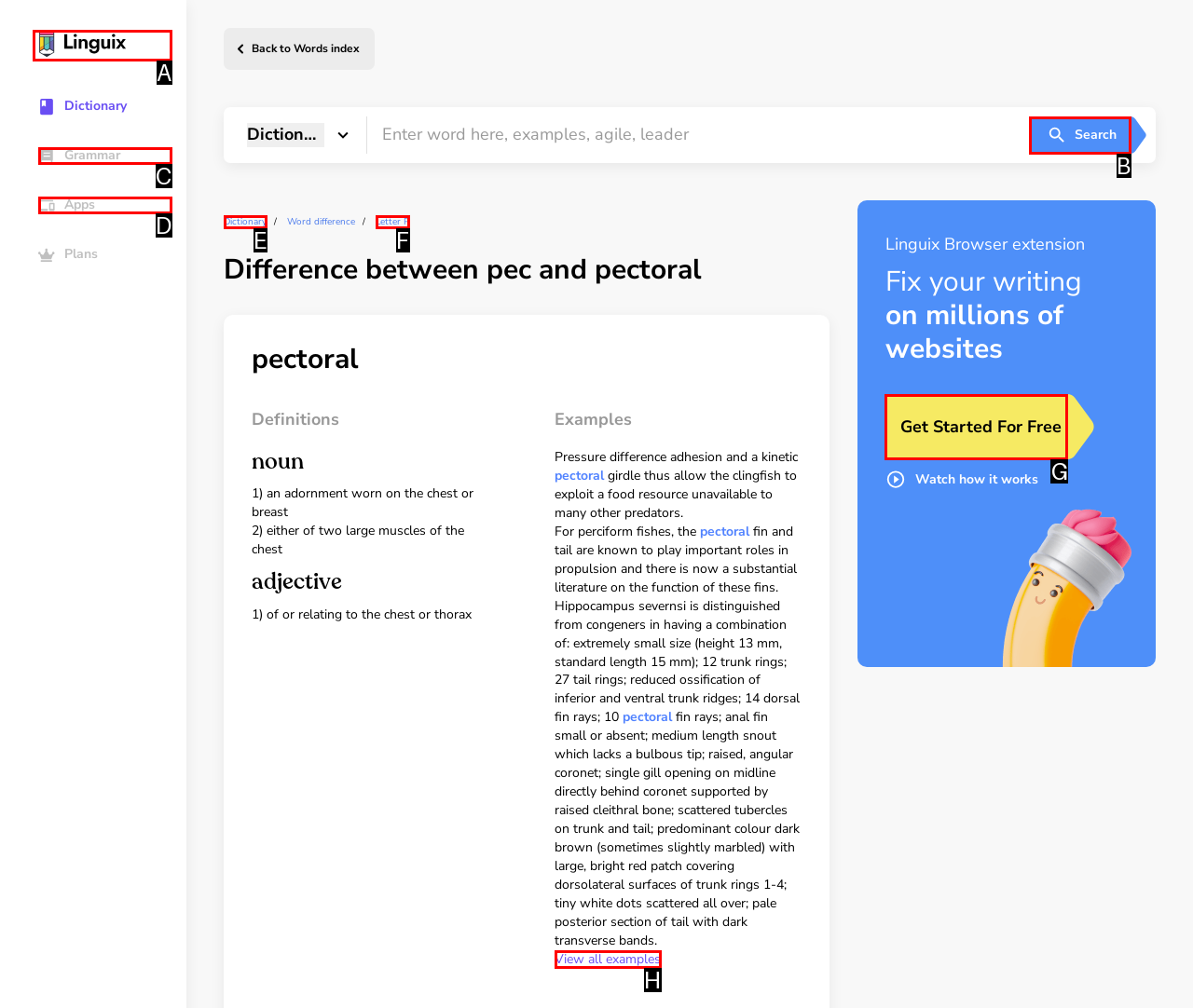Identify the correct option to click in order to accomplish the task: Get started for free Provide your answer with the letter of the selected choice.

G